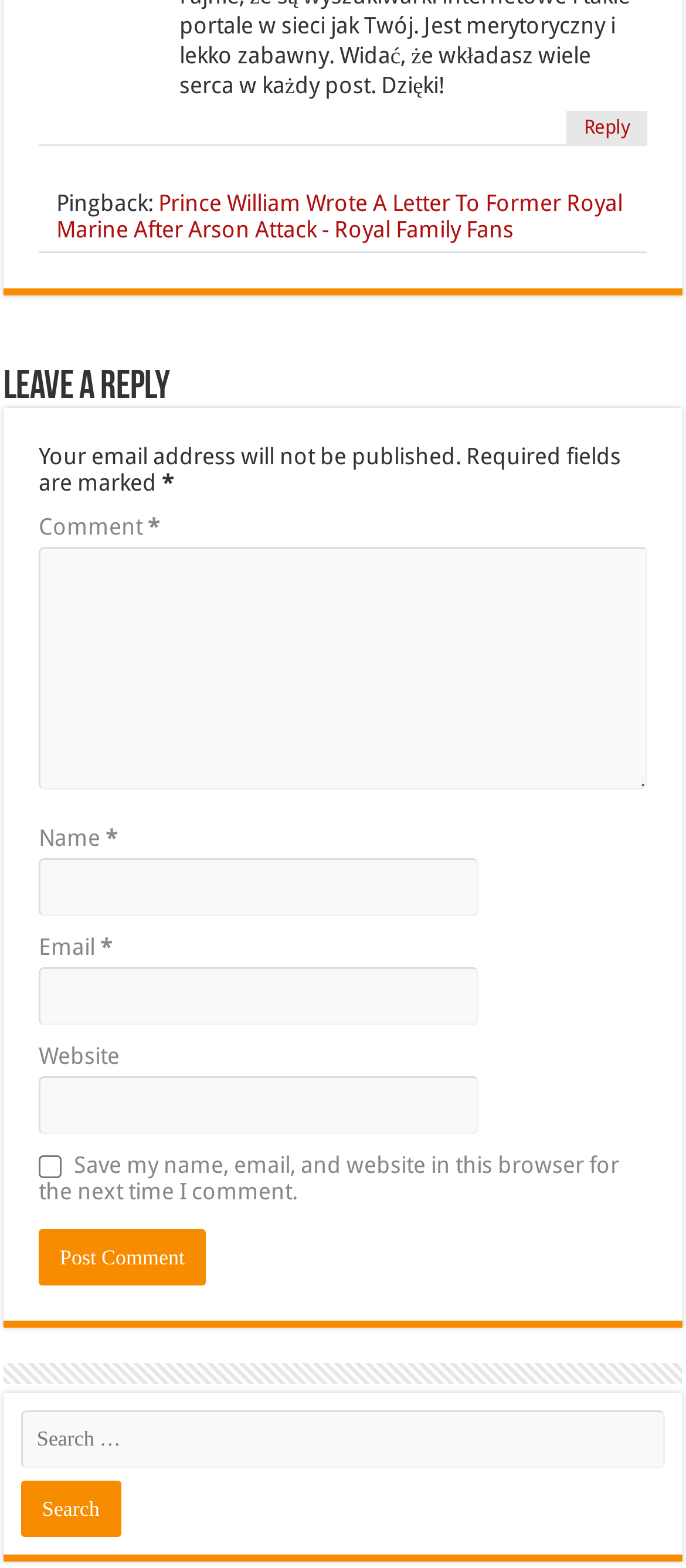Please identify the bounding box coordinates of the area I need to click to accomplish the following instruction: "Enter your name".

[0.056, 0.547, 0.697, 0.584]